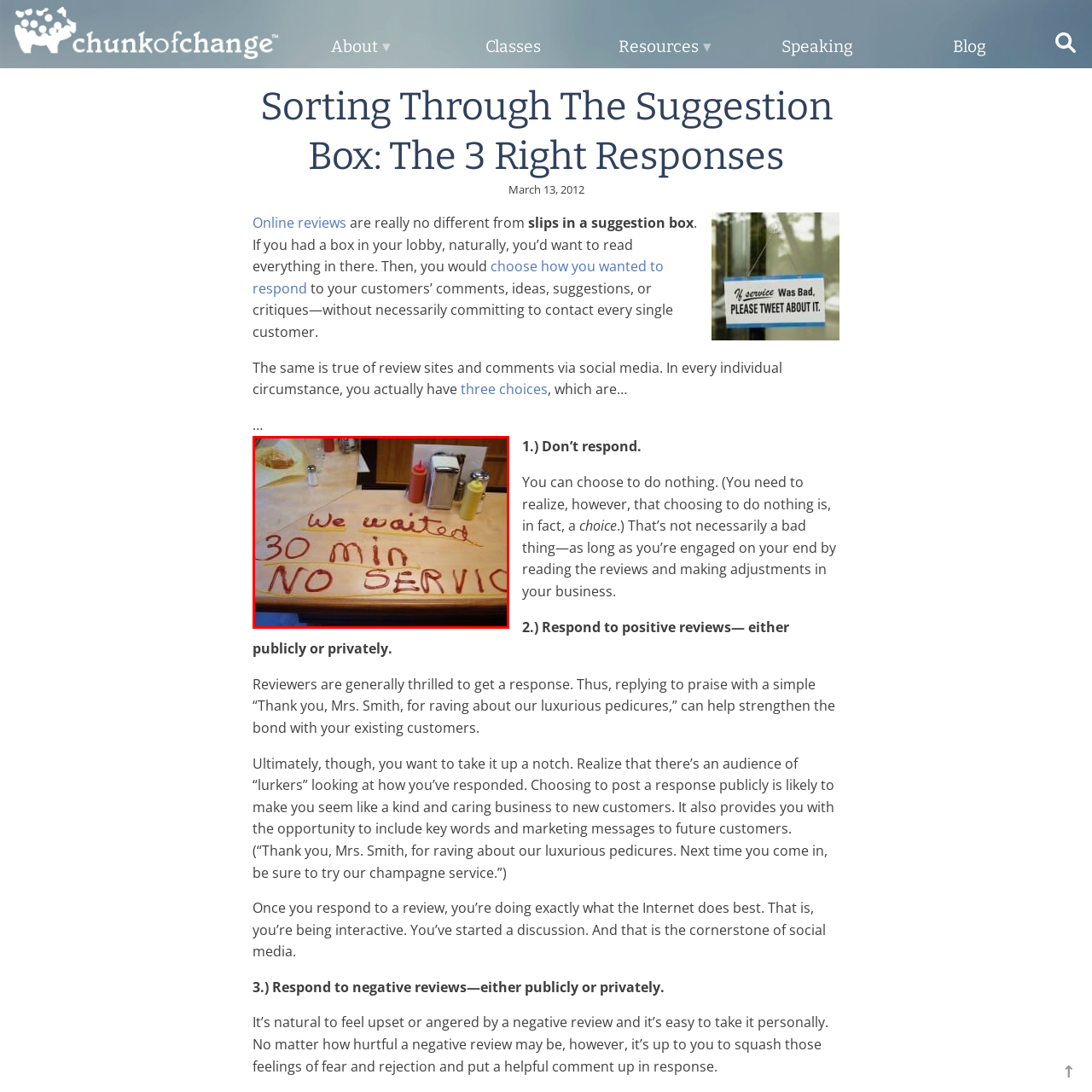What type of establishment is the setting likely to be?
Inspect the image enclosed by the red bounding box and provide a detailed and comprehensive answer to the question.

The background of the image features common condiment dispensers, such as ketchup, mustard, and other seasonings, which suggests that the setting is likely a casual dining establishment.